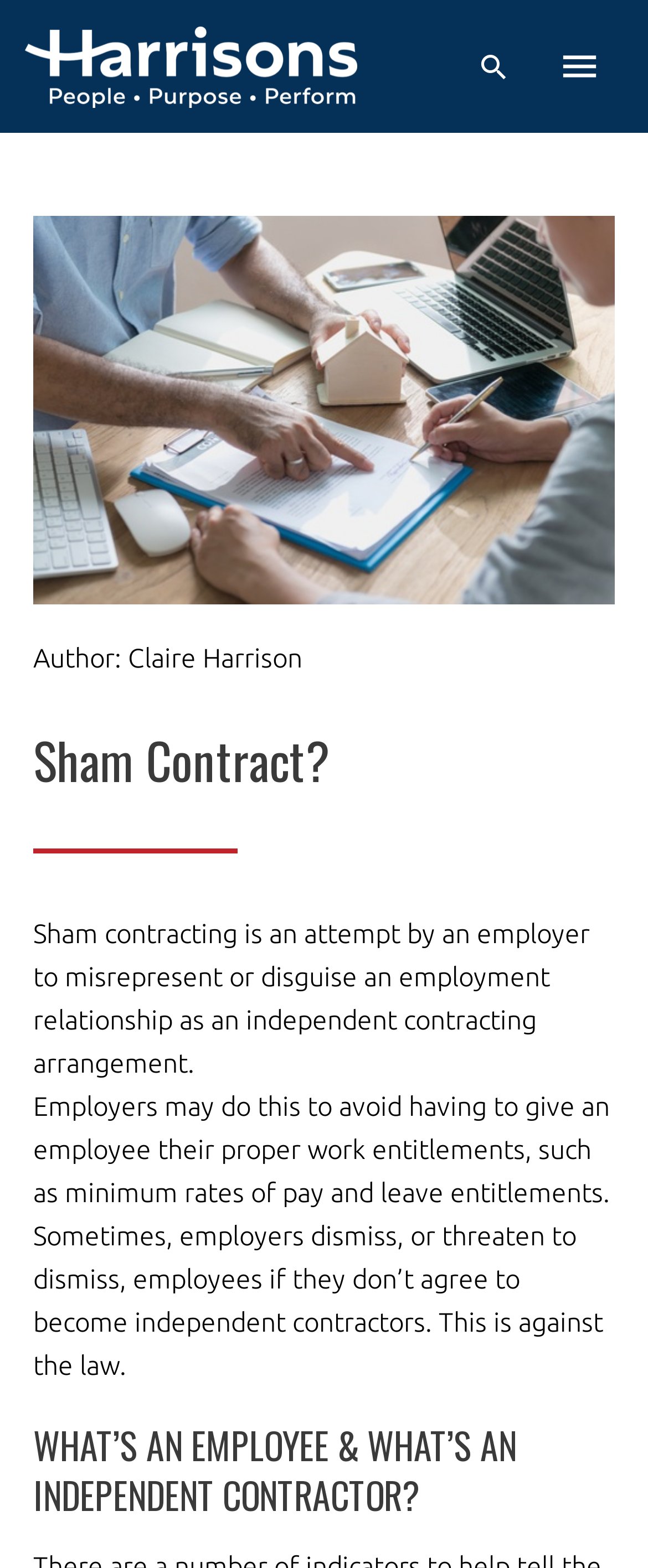What is the topic of the second section of the webpage?
Please give a well-detailed answer to the question.

The second section of the webpage is headed by the question 'WHAT’S AN EMPLOYEE & WHAT’S AN INDEPENDENT CONTRACTOR?', which suggests that this section is discussing the differences between an employee and an independent contractor.